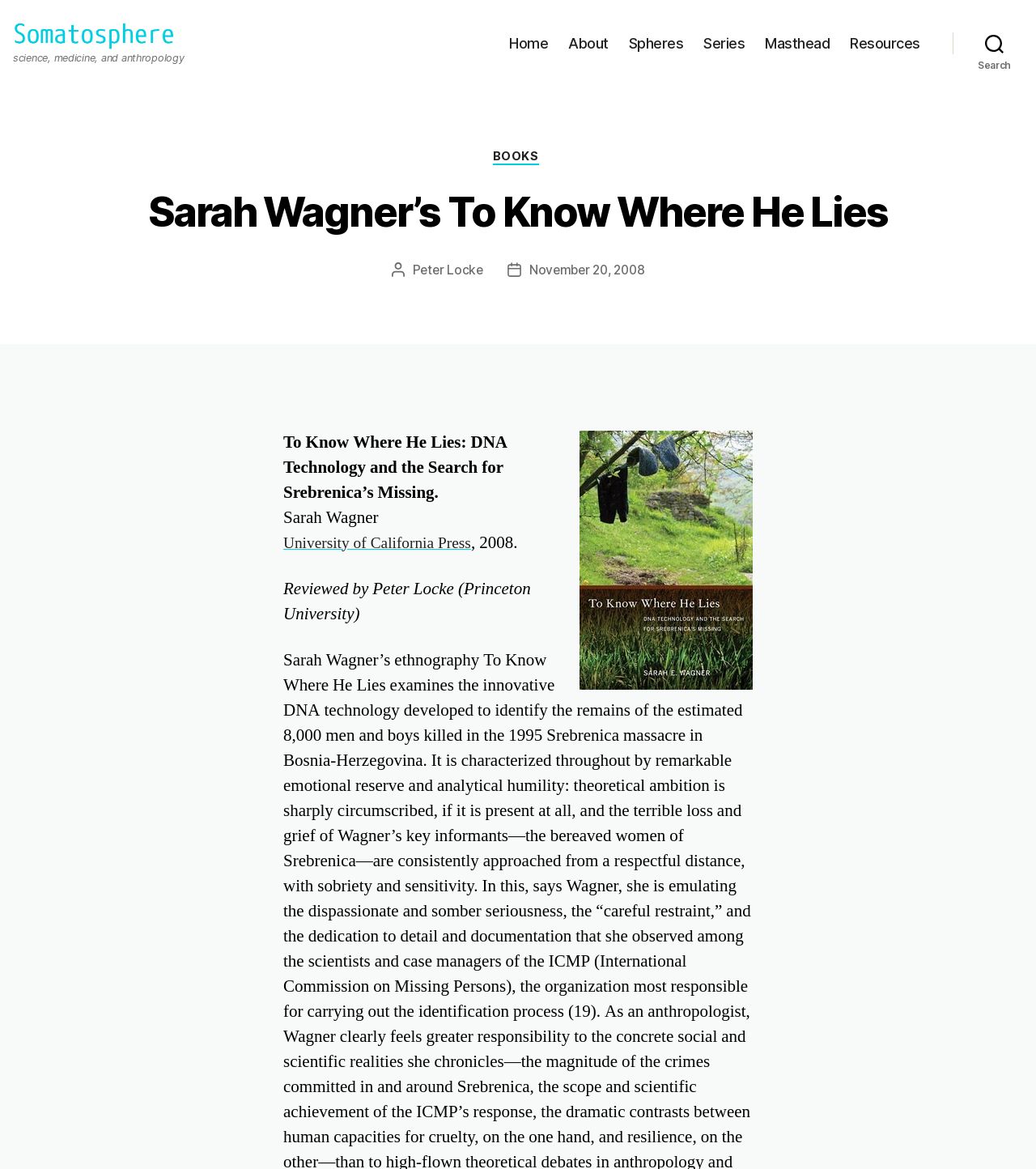What is the name of the publisher of the book?
Provide a one-word or short-phrase answer based on the image.

University of California Press